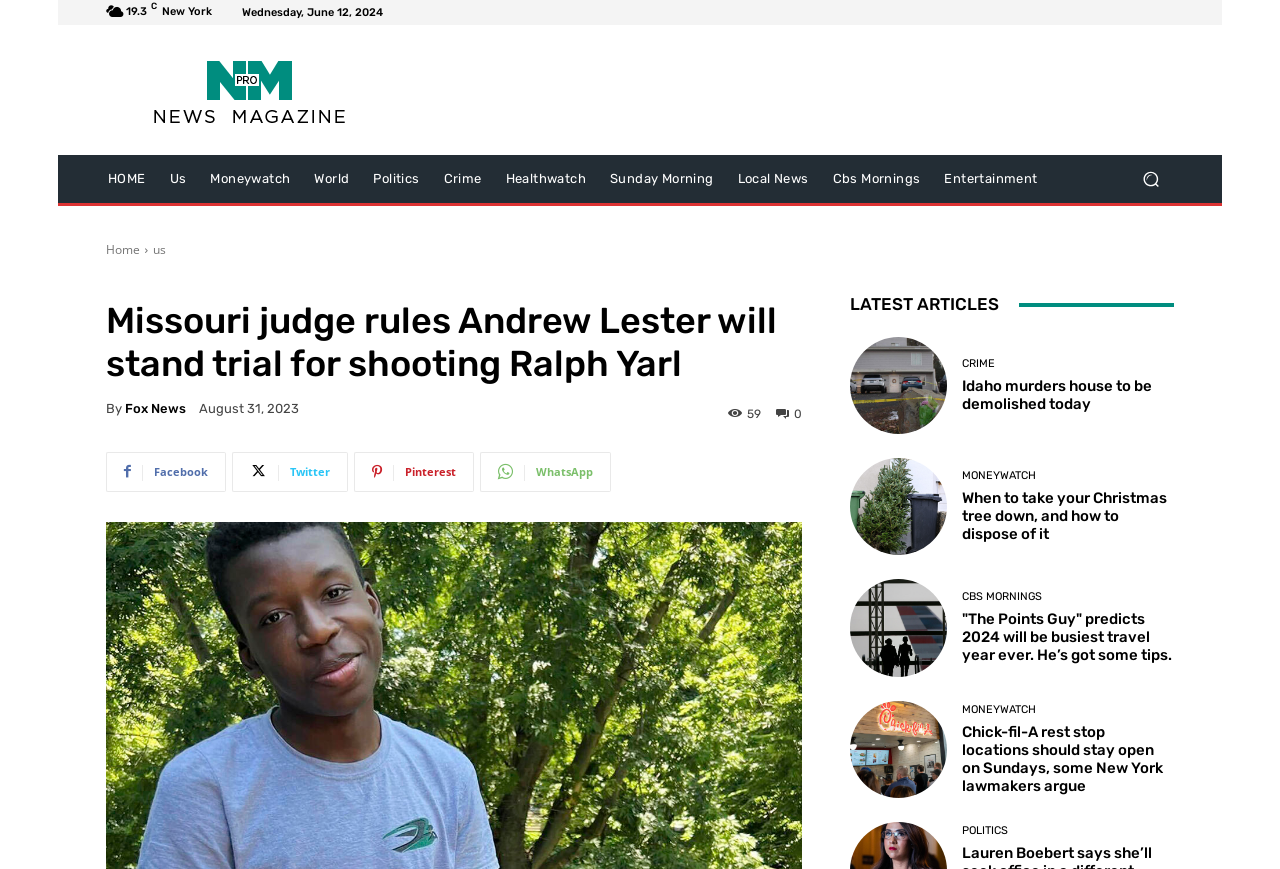Provide a one-word or short-phrase answer to the question:
What is the date of the article?

August 31, 2023